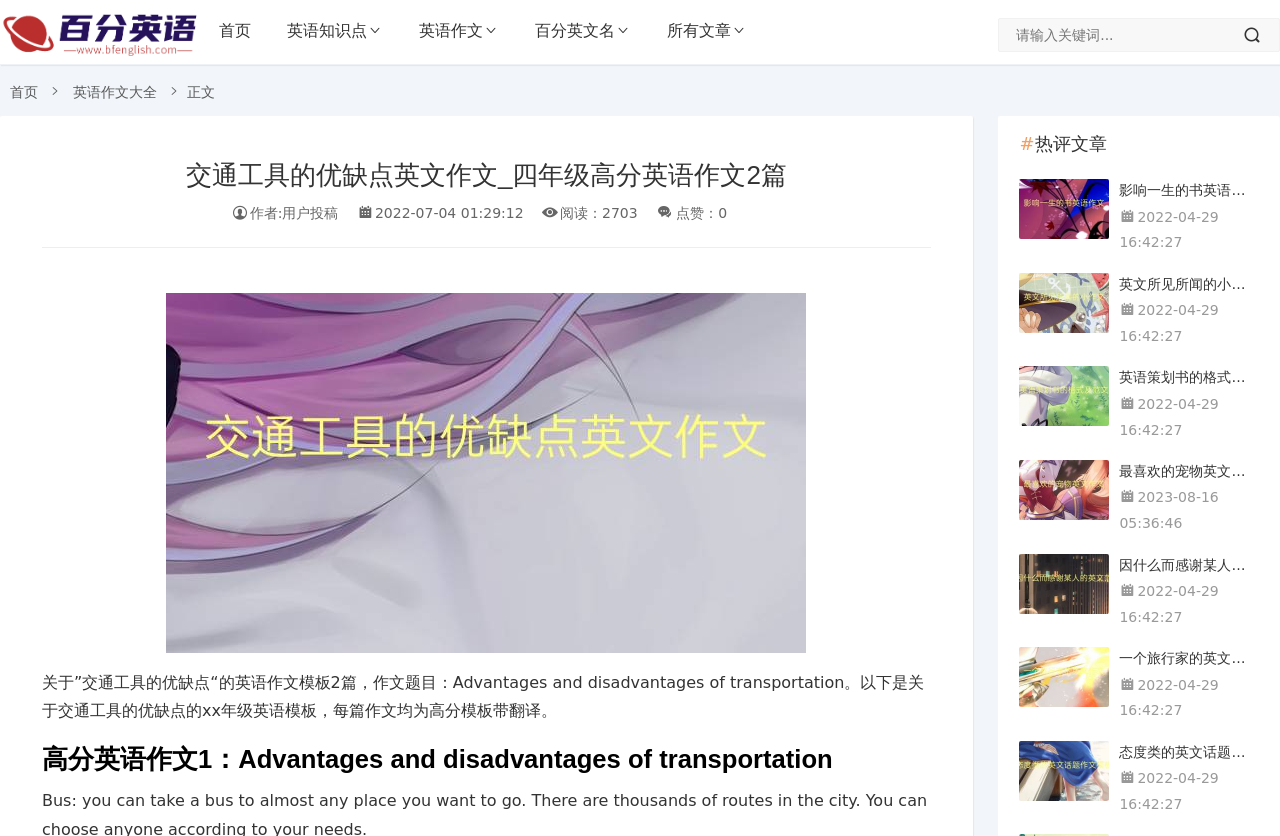Identify the bounding box coordinates of the area you need to click to perform the following instruction: "Click on the '首页' link".

[0.157, 0.0, 0.21, 0.072]